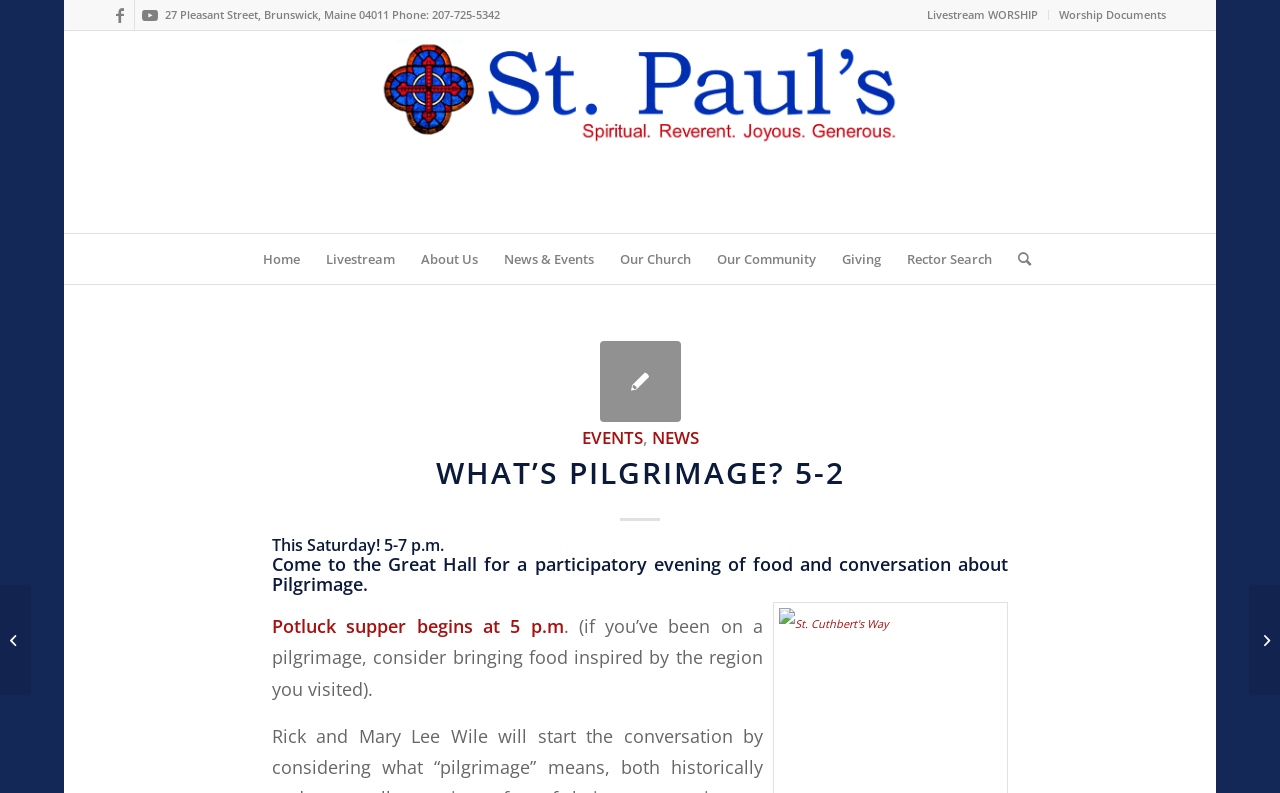What is the location of the event on this Saturday?
Please provide a single word or phrase as your answer based on the screenshot.

The Great Hall